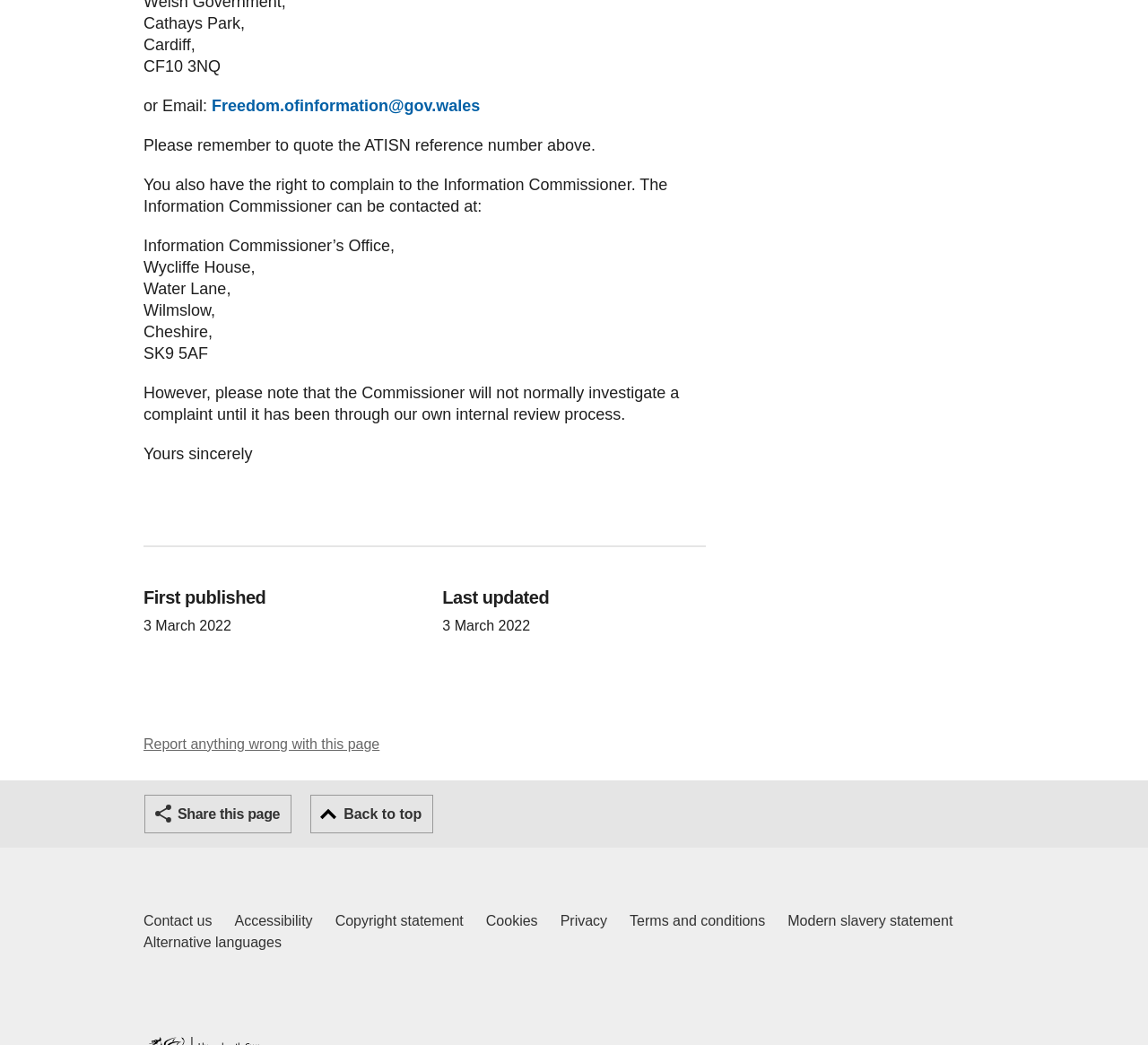Identify the bounding box coordinates of the clickable section necessary to follow the following instruction: "Click the 'Share this page' button". The coordinates should be presented as four float numbers from 0 to 1, i.e., [left, top, right, bottom].

[0.126, 0.761, 0.254, 0.798]